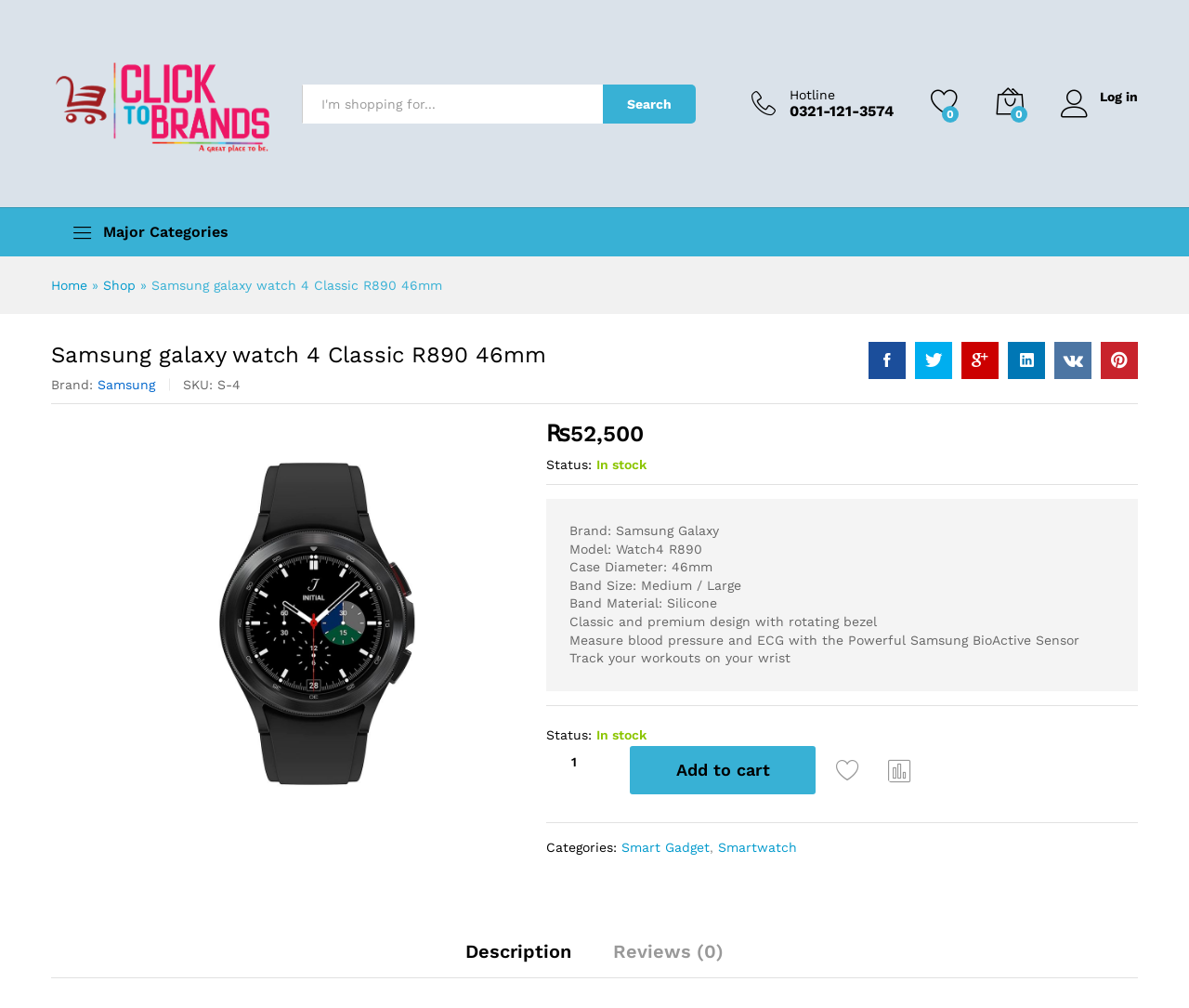Identify the bounding box coordinates for the UI element described as: "0".

[0.838, 0.087, 0.861, 0.119]